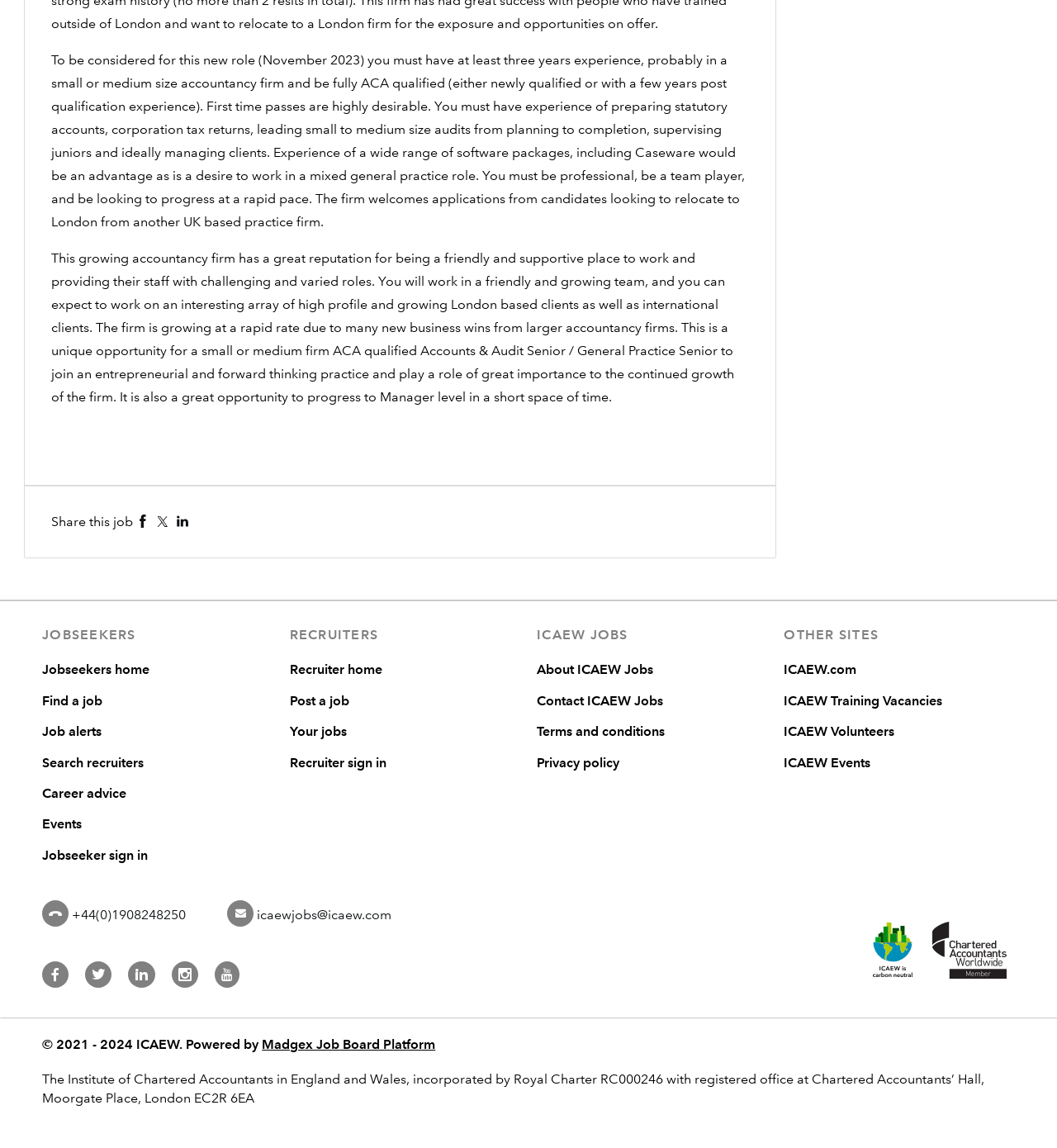Identify the bounding box coordinates of the region that should be clicked to execute the following instruction: "Sign in as a jobseeker".

[0.04, 0.738, 0.14, 0.752]